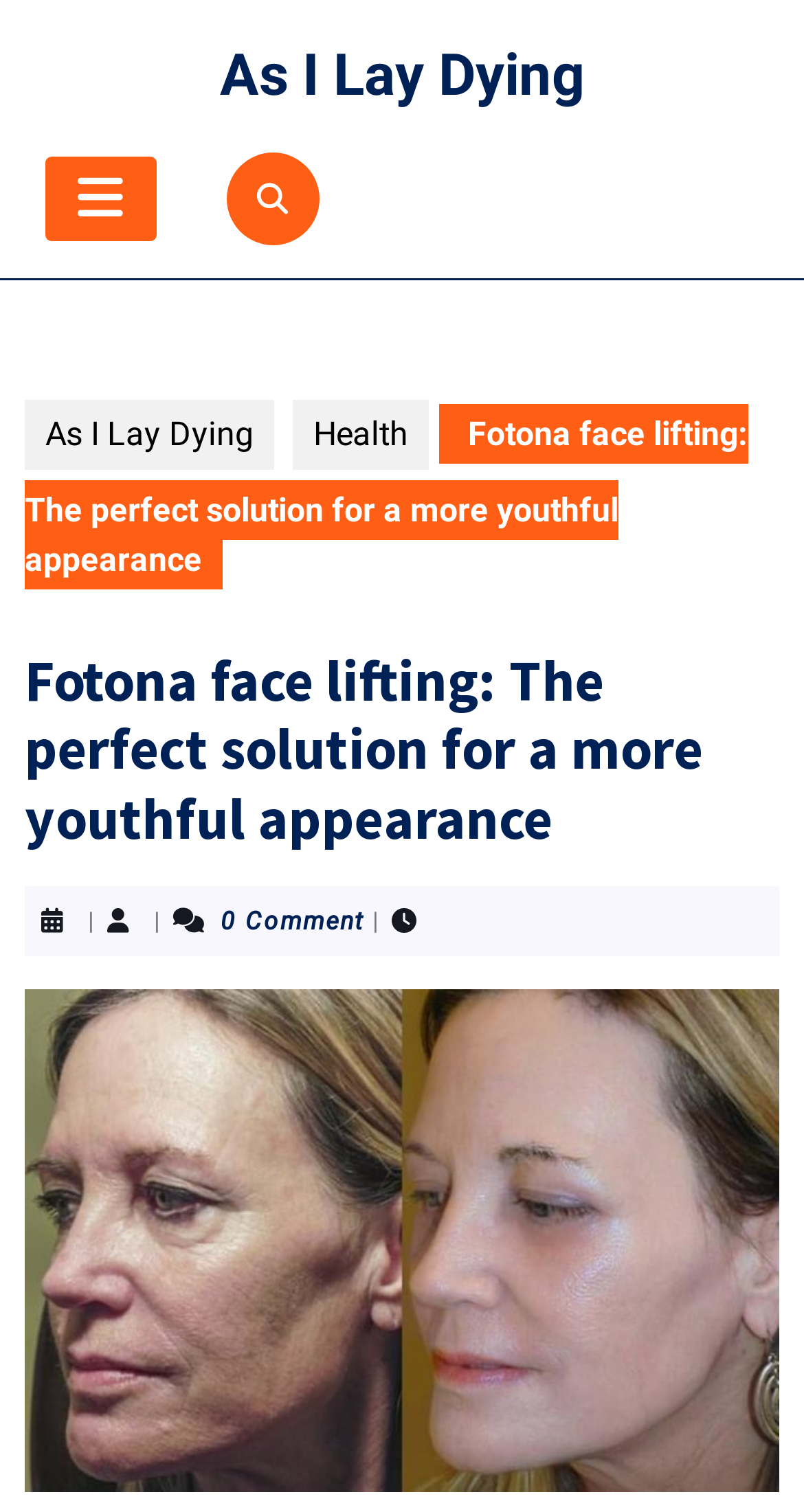Create an elaborate caption that covers all aspects of the webpage.

The webpage is about Fotona face lifting, a solution for a more youthful appearance. At the top, there is a link to "As I Lay Dying" on the left side, and an open button on the right side. Below the open button, there is a link with a font awesome icon, and another link to "As I Lay Dying" on the left side, followed by a link to "Health" on the right side. 

The main content of the webpage is a heading that reads "Fotona face lifting: The perfect solution for a more youthful appearance", which is positioned at the top center of the page. Below the heading, there is a horizontal line of text, consisting of a vertical bar, "0 Comment", and another vertical bar. 

At the bottom of the page, there is a large image that takes up most of the width, which is a post thumbnail image related to Fotona face lifting.